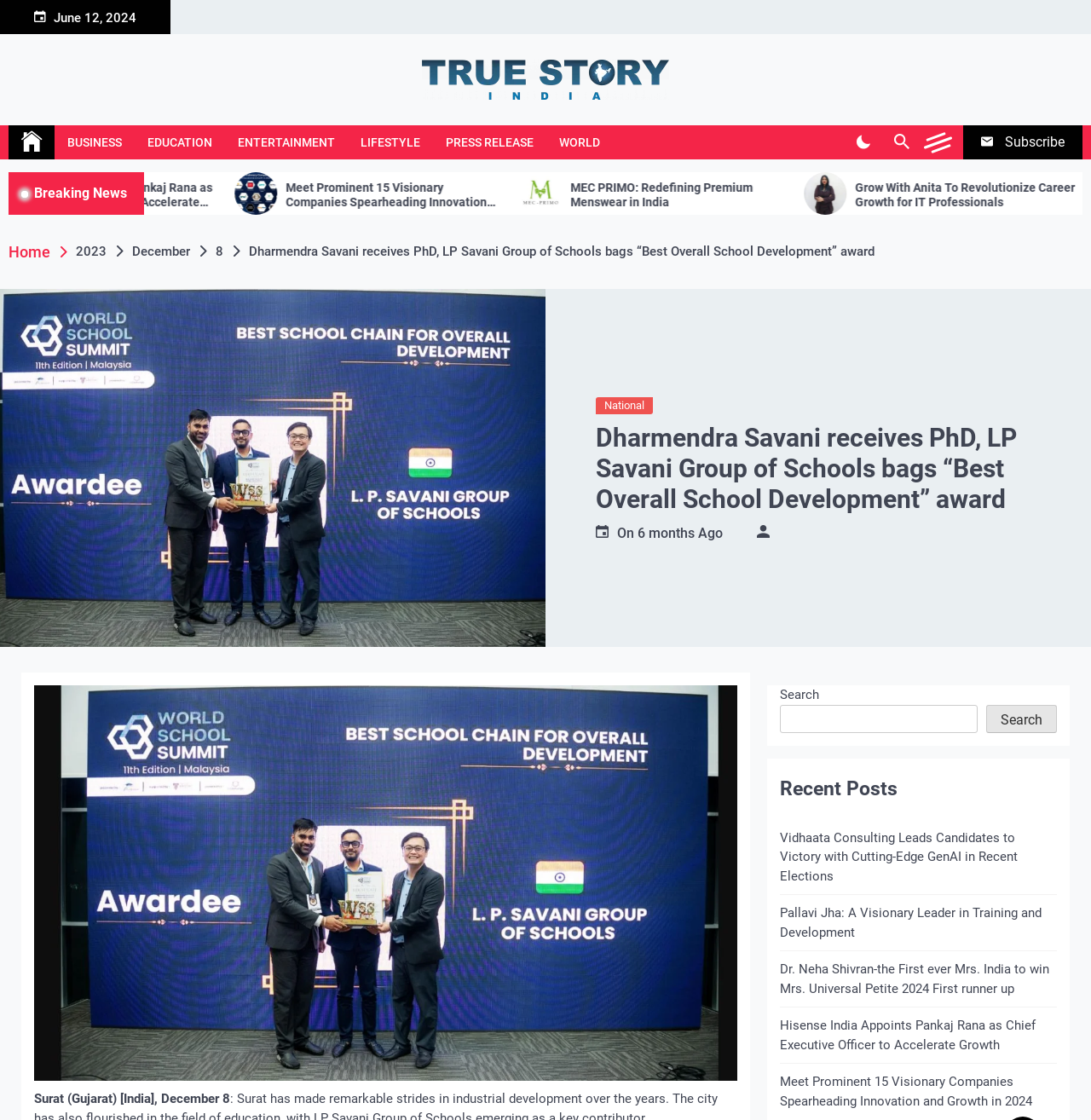Please locate the bounding box coordinates of the region I need to click to follow this instruction: "Search for something".

[0.715, 0.629, 0.896, 0.655]